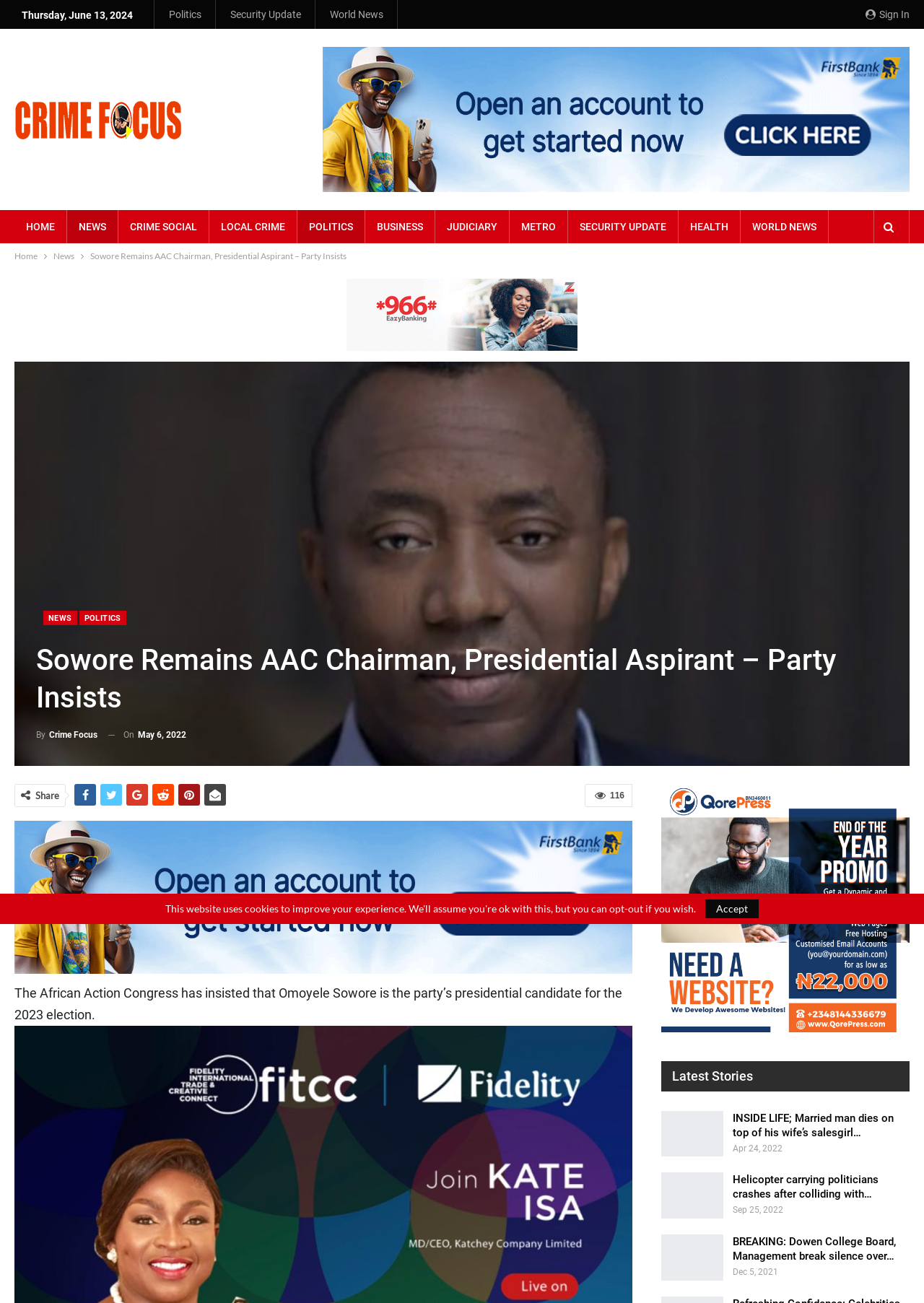Determine the bounding box coordinates of the UI element described below. Use the format (top-left x, top-left y, bottom-right x, bottom-right y) with floating point numbers between 0 and 1: News

[0.047, 0.468, 0.083, 0.48]